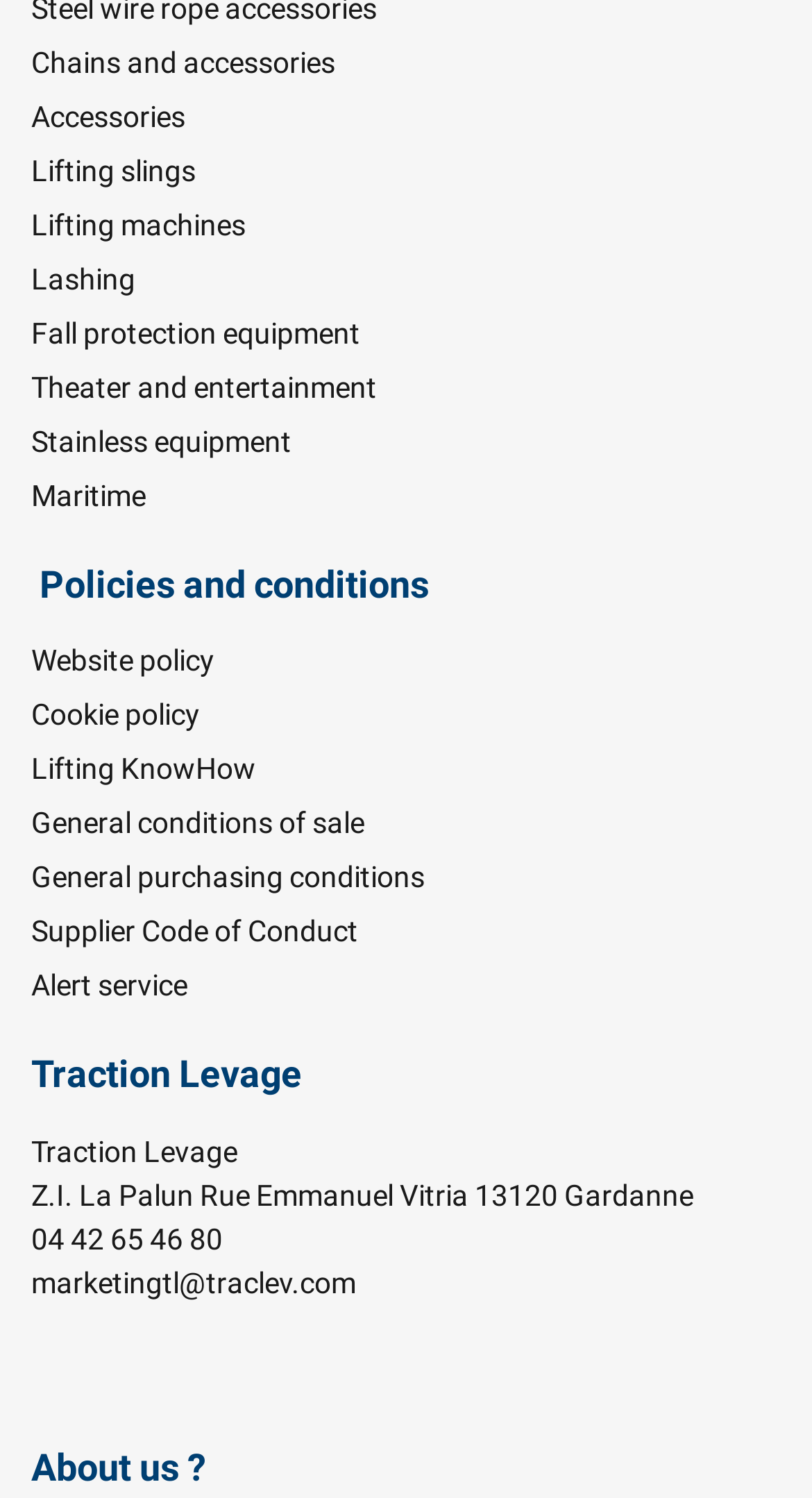Find the bounding box coordinates for the area you need to click to carry out the instruction: "Contact us through marketingtl@traclev.com". The coordinates should be four float numbers between 0 and 1, indicated as [left, top, right, bottom].

[0.038, 0.845, 0.438, 0.867]